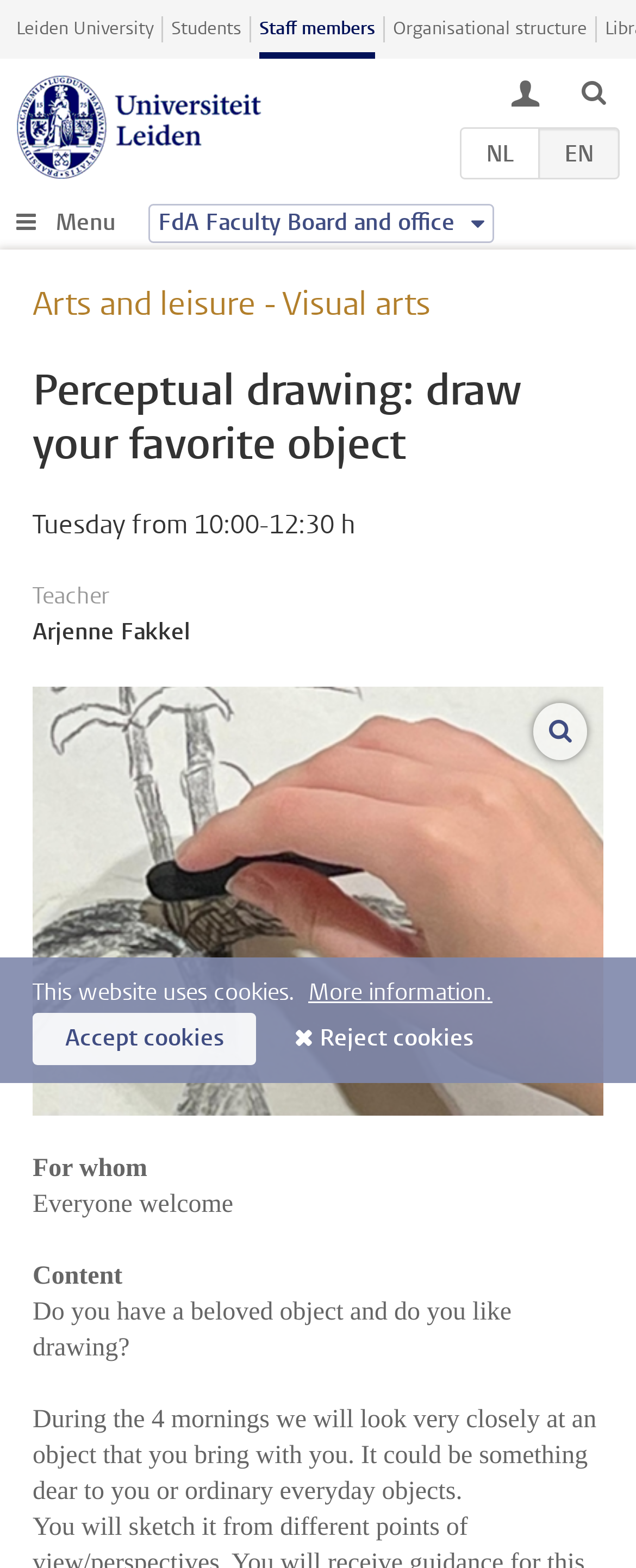Using the image as a reference, answer the following question in as much detail as possible:
What is the language of the webpage?

I determined this by looking at the links 'NL' and 'EN' which indicate the language options, and the corresponding abbreviations 'Nederlands' and 'English'.